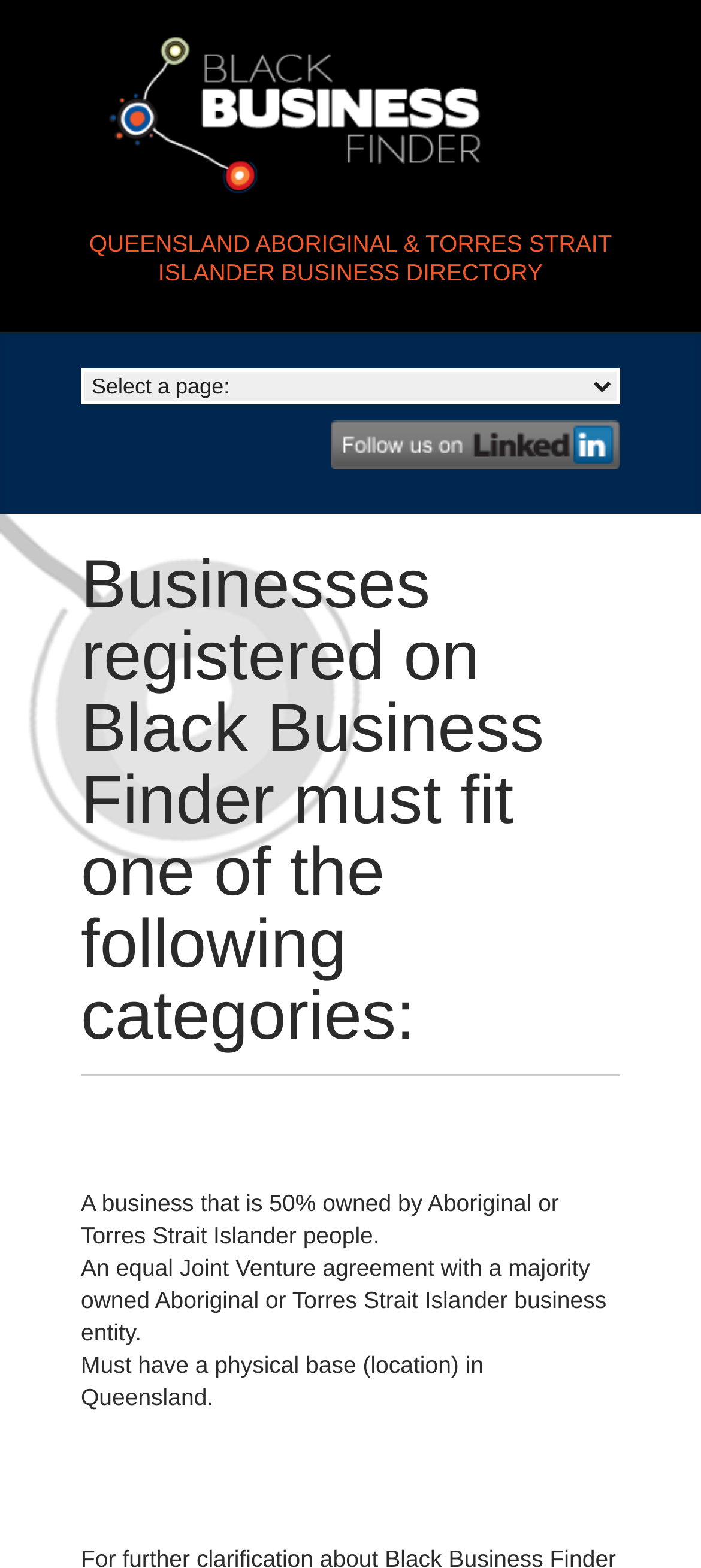What is above the separator element?
Please describe in detail the information shown in the image to answer the question.

The separator element has coordinates [0.115, 0.685, 0.885, 0.686], and above it is the heading element with text 'Businesses registered on Black Business Finder must fit one of the following categories:', which has coordinates [0.115, 0.328, 0.885, 0.677].